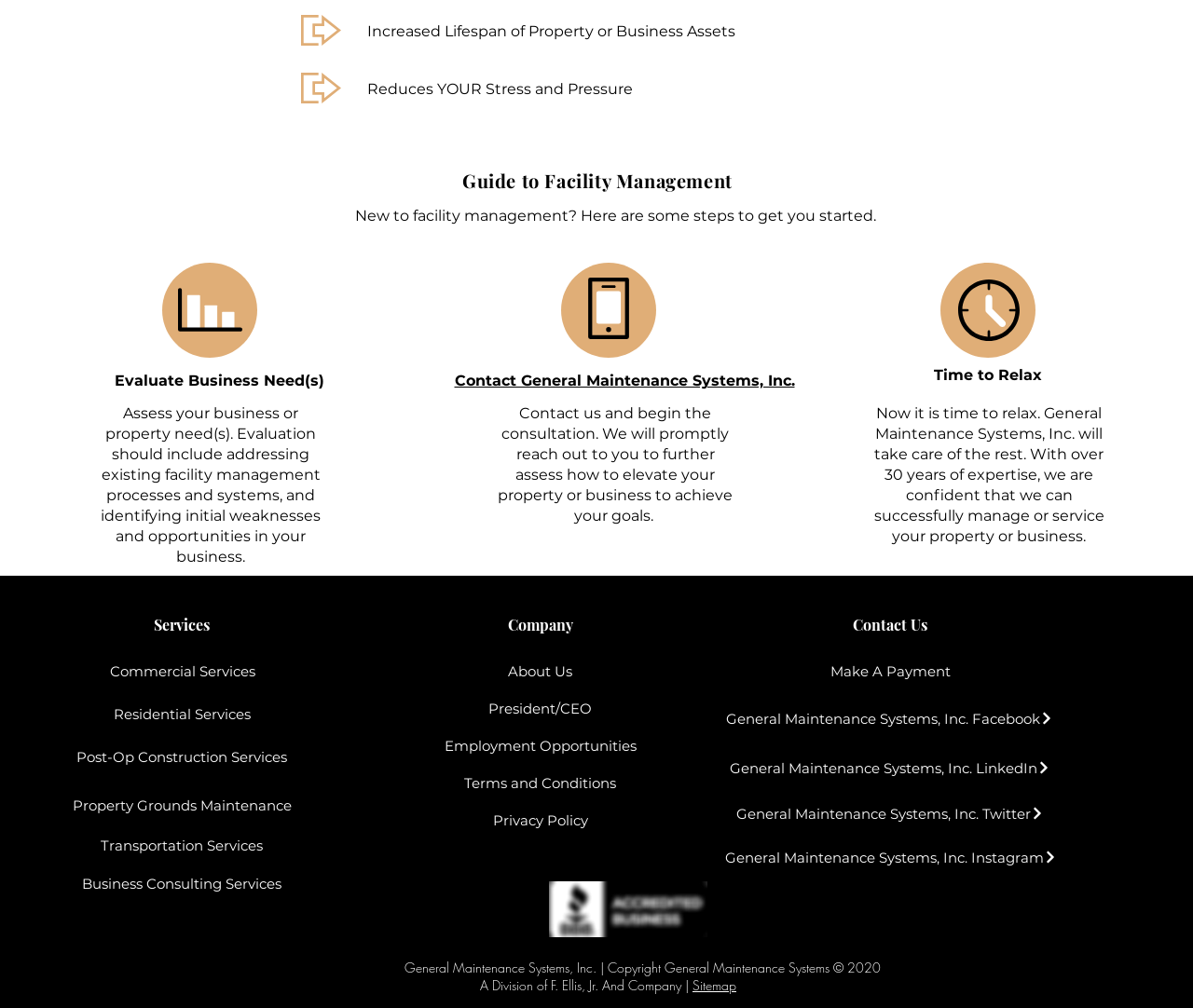What is the benefit of using General Maintenance Systems, Inc.?
Look at the screenshot and respond with one word or a short phrase.

Reducing stress and pressure